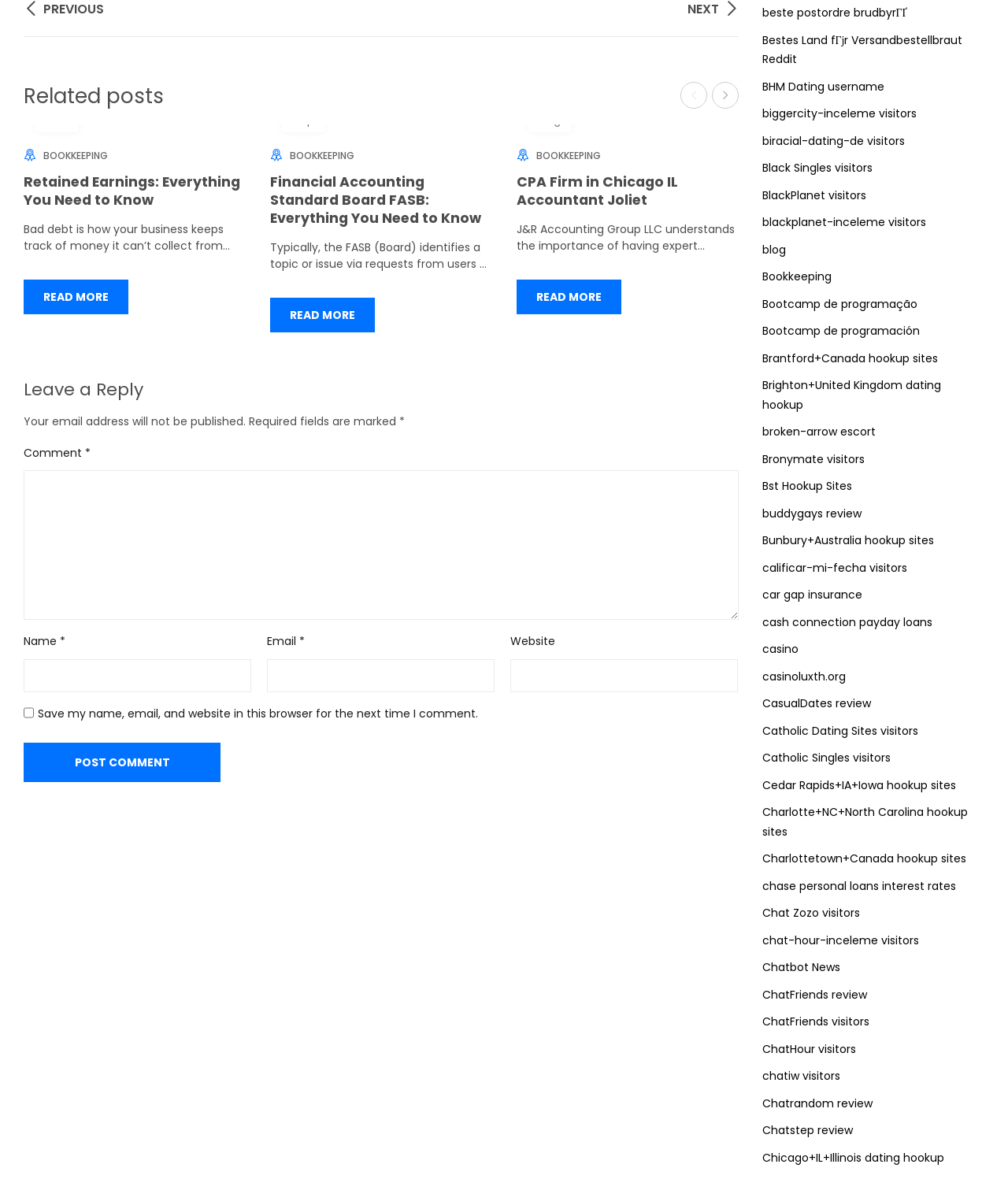Use a single word or phrase to answer the question: How many articles are on this webpage?

3